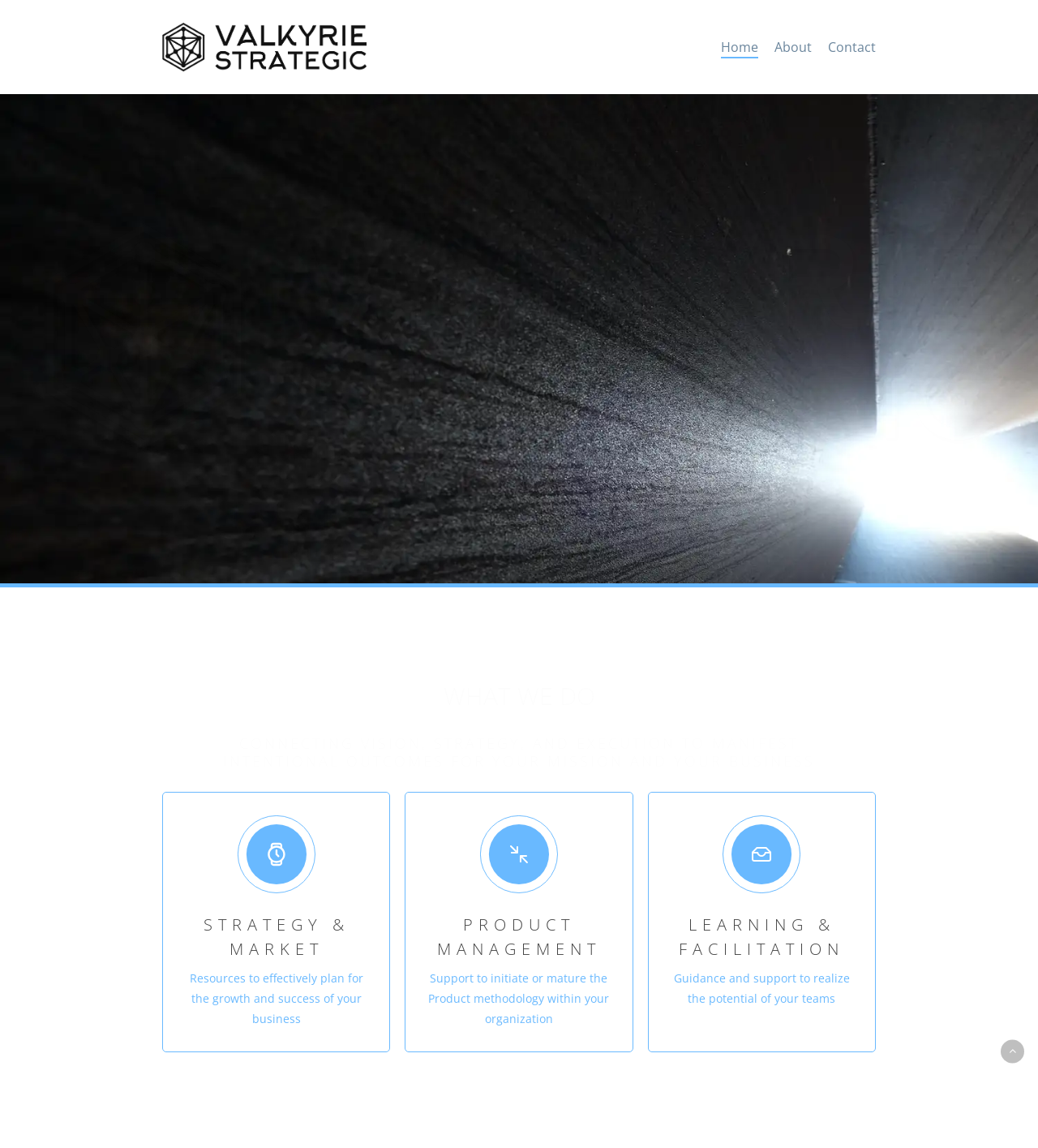How many navigation links are in the top menu?
Provide a short answer using one word or a brief phrase based on the image.

3